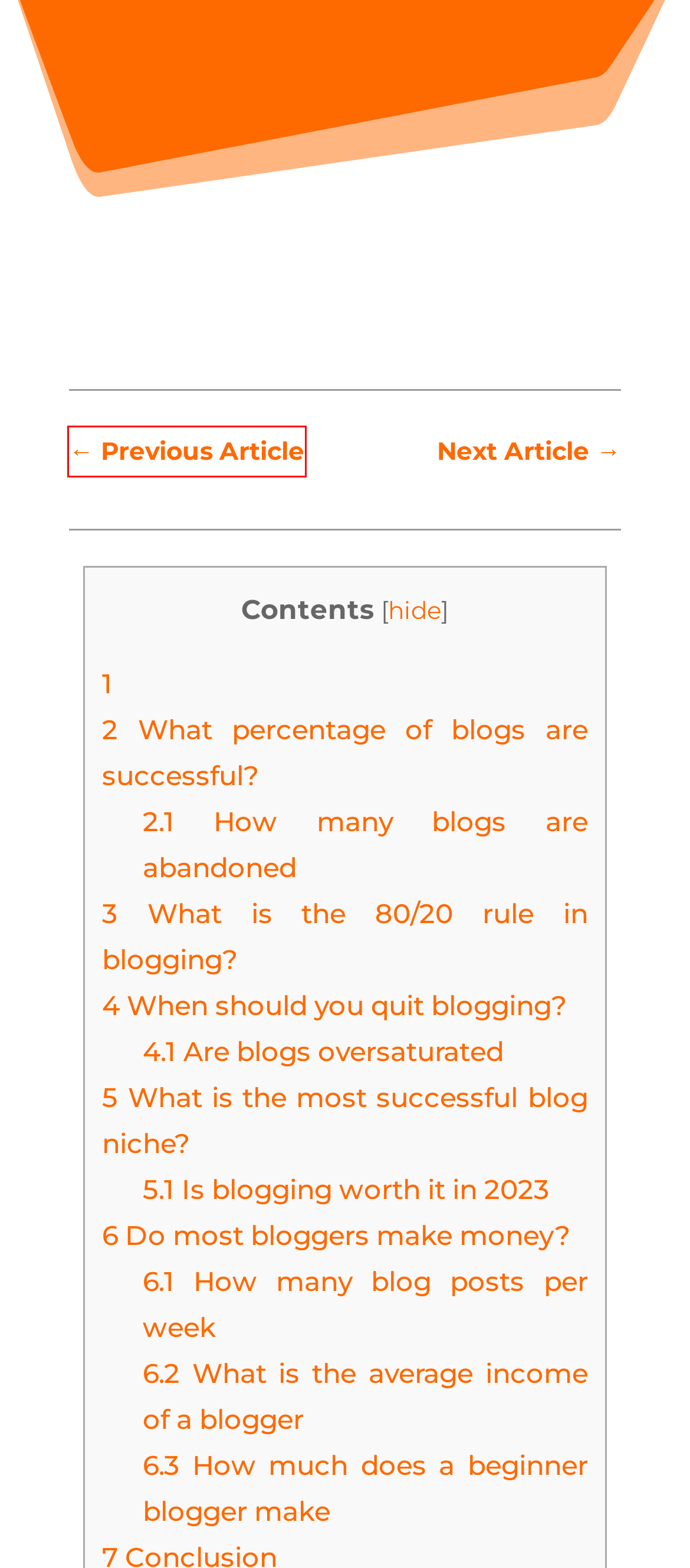You are provided with a screenshot of a webpage containing a red rectangle bounding box. Identify the webpage description that best matches the new webpage after the element in the bounding box is clicked. Here are the potential descriptions:
A. What is the best business blog? - How To Become a Blogger
B. Business Blog - How To Become a Blogger
C. How many blogs actually make money? - How To Become a Blogger
D. Sitemap - How To Become a Blogger
E. Best business blogs? - How To Become a Blogger
F. How much do blogs cost? - How To Become a Blogger
G. Blogger Guest Post - Write for Us - How To Become a Blogger
H. Become a Blogger - How To Become a Blogger

C